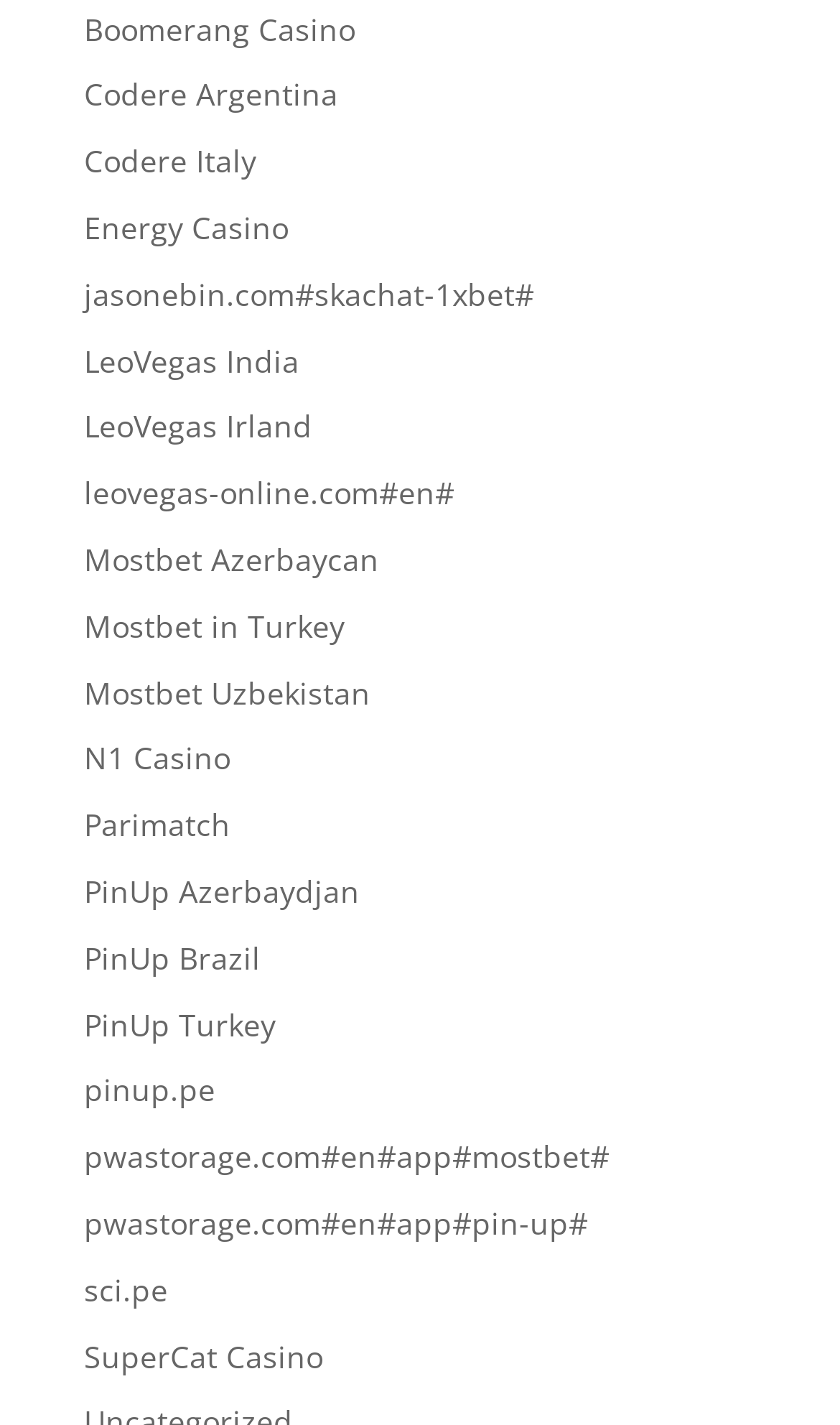Please identify the bounding box coordinates of the clickable region that I should interact with to perform the following instruction: "Click the Movie TV Tech Geeks News Logo". The coordinates should be expressed as four float numbers between 0 and 1, i.e., [left, top, right, bottom].

None